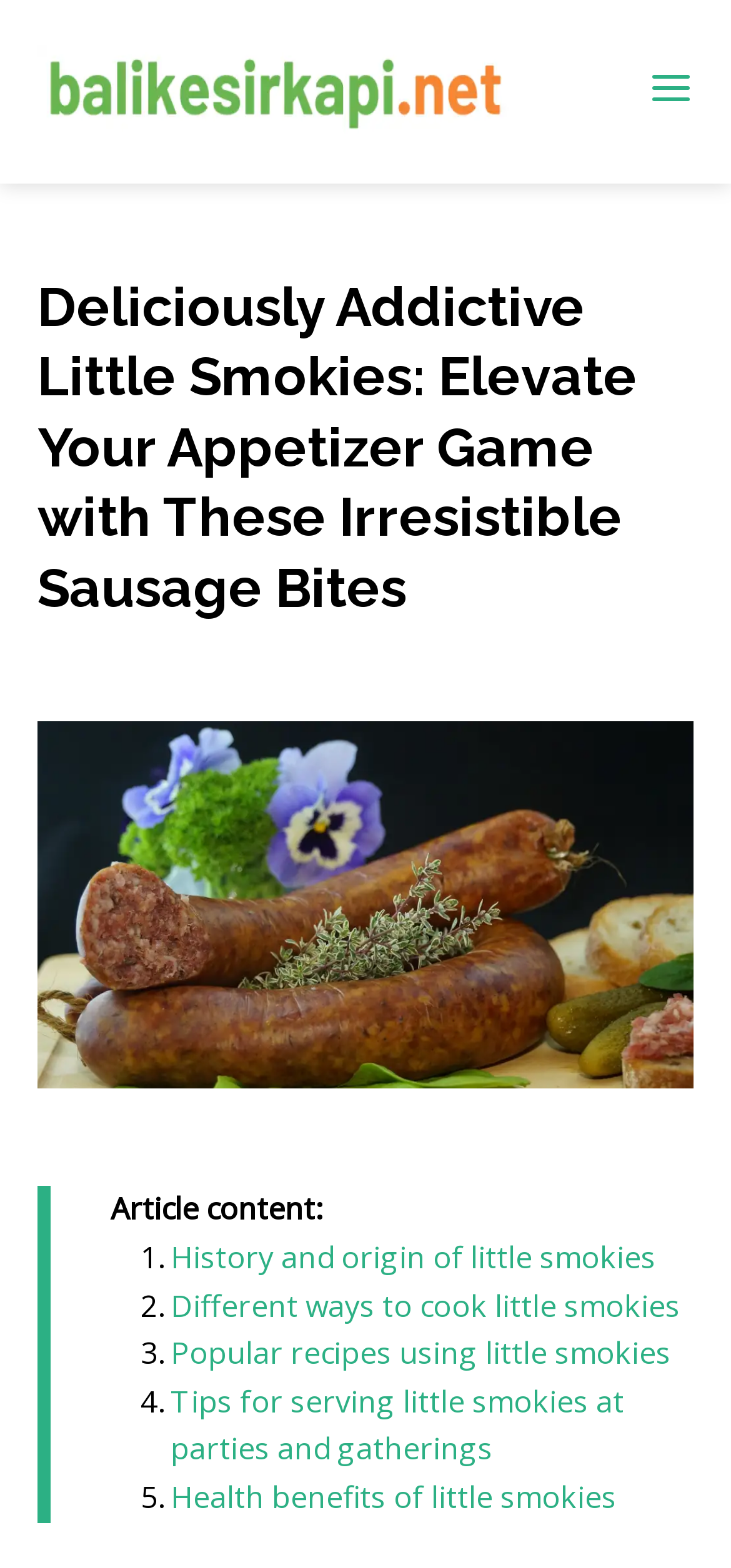What is the topic of the second link in the article content?
Give a comprehensive and detailed explanation for the question.

I looked at the article content section and found the second link, which has the text 'Different ways to cook little smokies', indicating that it leads to a page about cooking methods for little smokies.